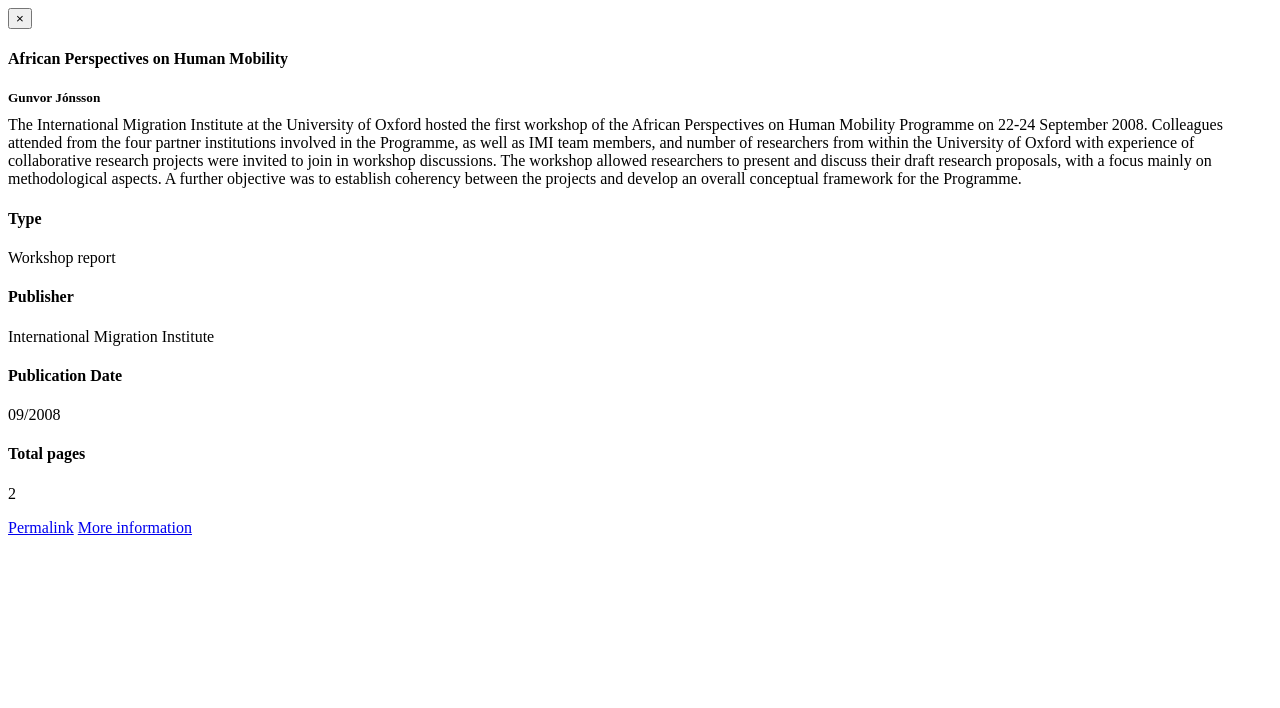Using the element description: "×", determine the bounding box coordinates for the specified UI element. The coordinates should be four float numbers between 0 and 1, [left, top, right, bottom].

[0.006, 0.011, 0.025, 0.041]